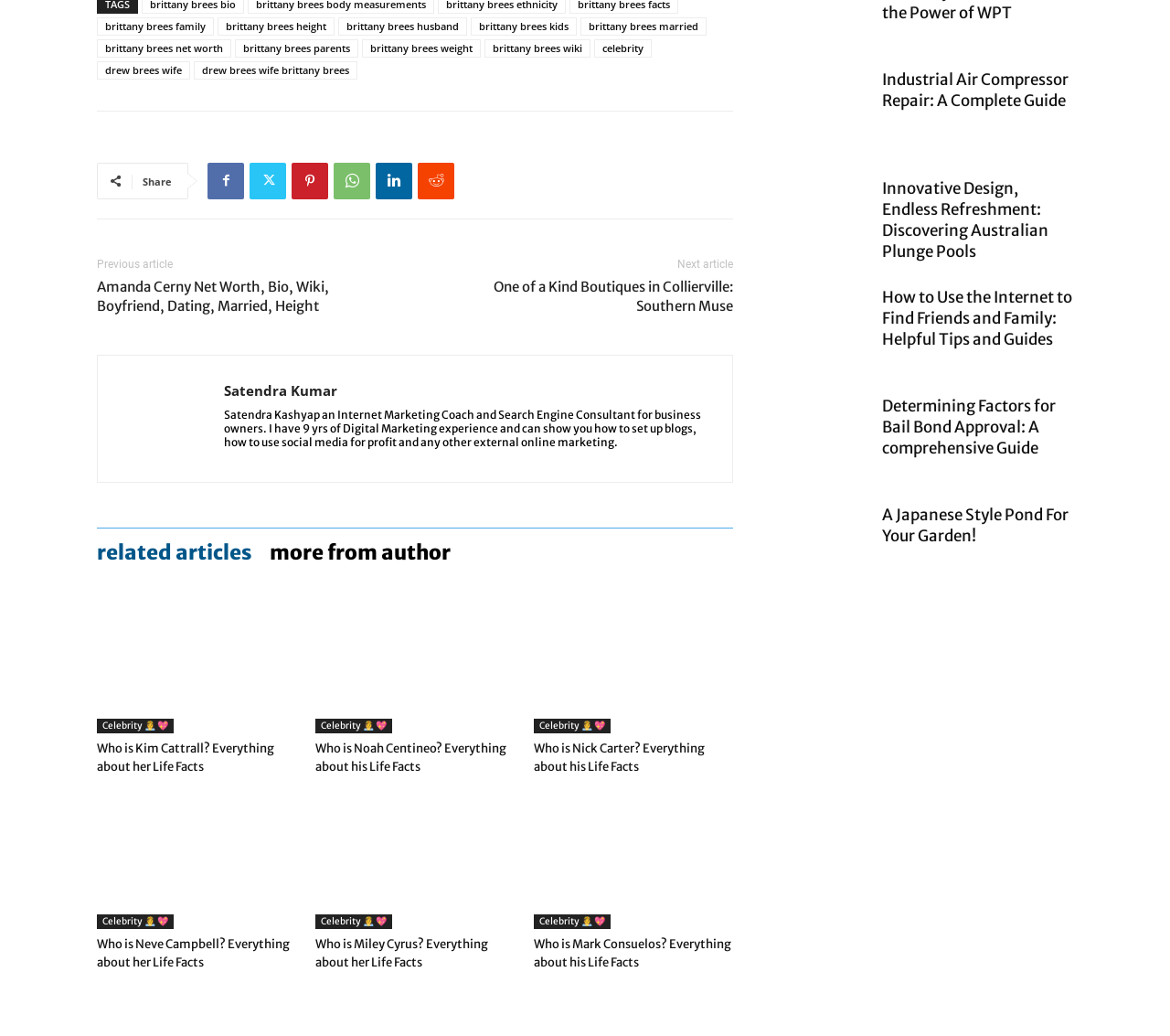Pinpoint the bounding box coordinates for the area that should be clicked to perform the following instruction: "Click on 'brittany brees family'".

[0.083, 0.017, 0.183, 0.034]